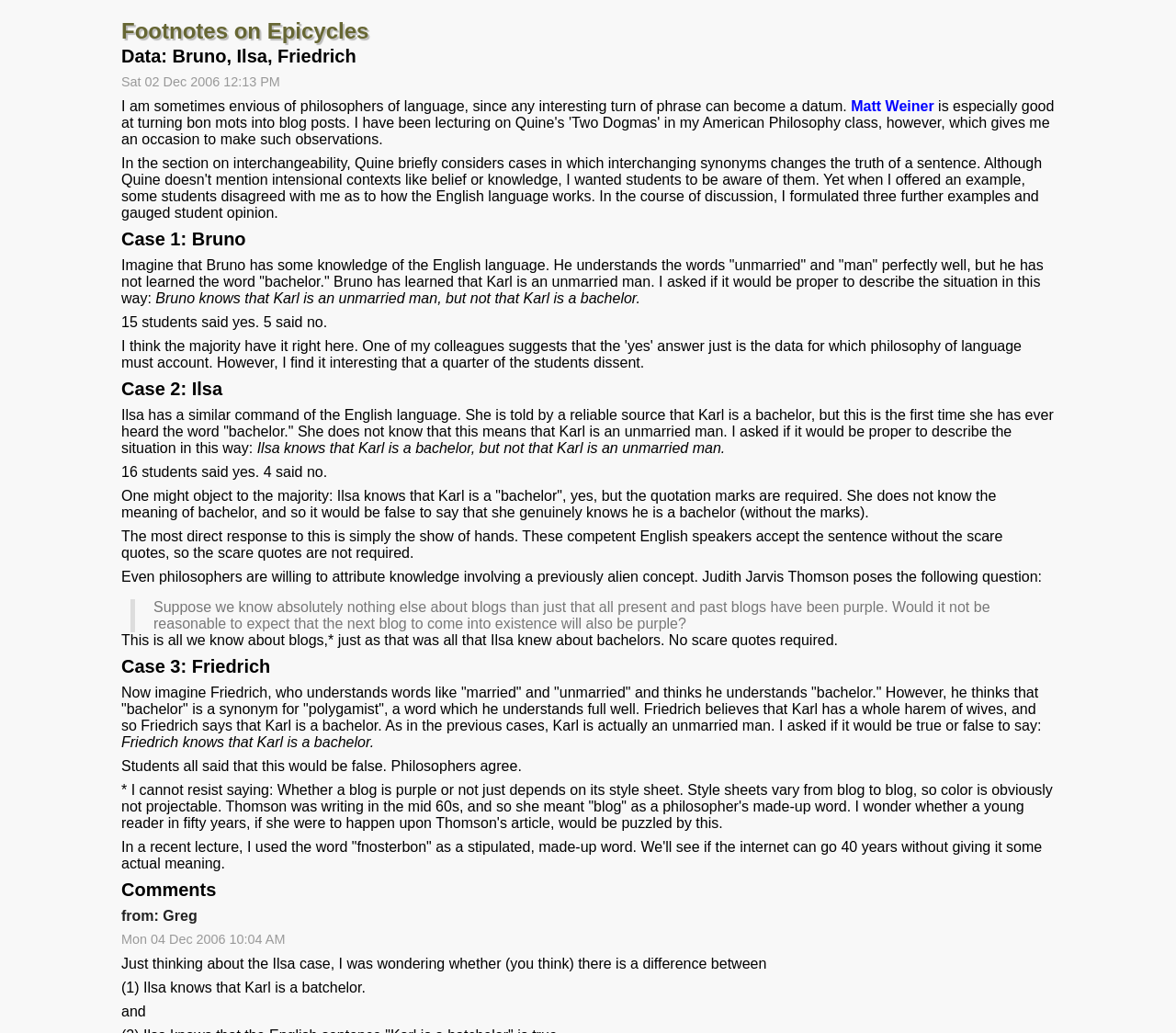Refer to the image and provide an in-depth answer to the question: 
How many students said yes in Case 2: Ilsa?

In Case 2: Ilsa, the text states that 16 students said yes to the question of whether it would be proper to describe the situation in a certain way, given Ilsa's knowledge of the word 'bachelor'.